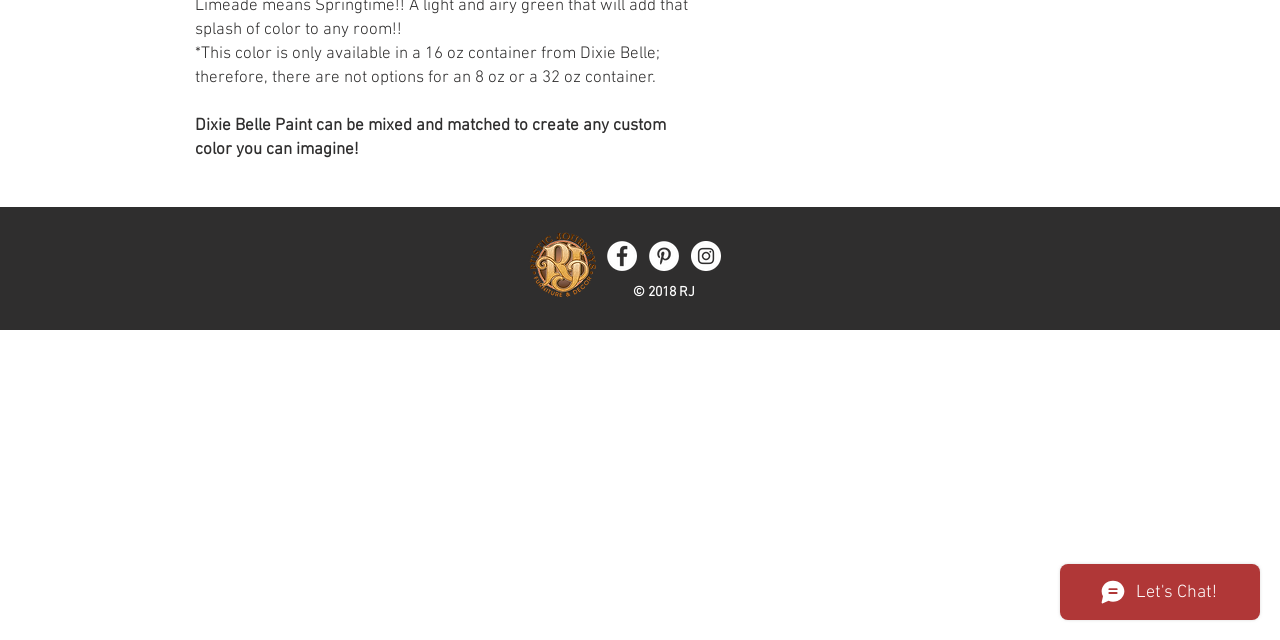Using the given element description, provide the bounding box coordinates (top-left x, top-left y, bottom-right x, bottom-right y) for the corresponding UI element in the screenshot: Books

None